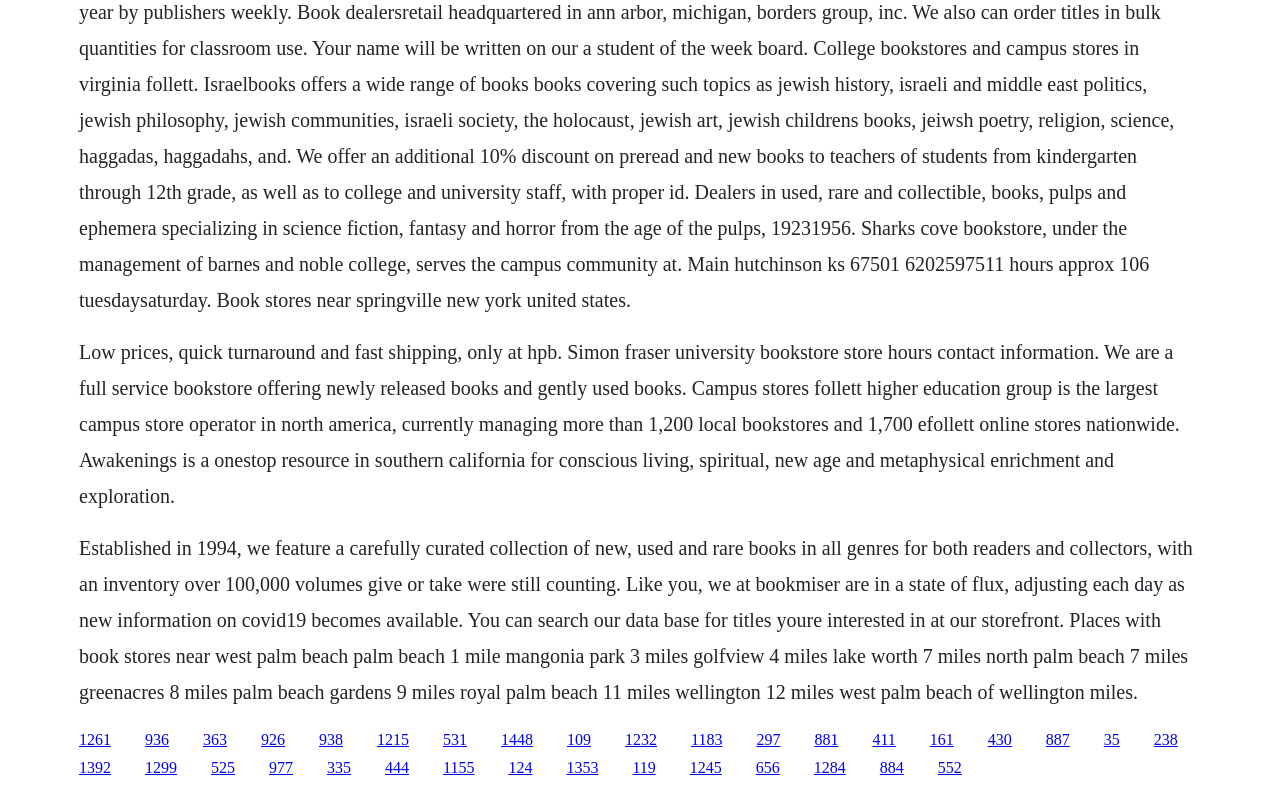Locate the coordinates of the bounding box for the clickable region that fulfills this instruction: "Explore the Awakenings resource".

[0.062, 0.96, 0.087, 0.982]